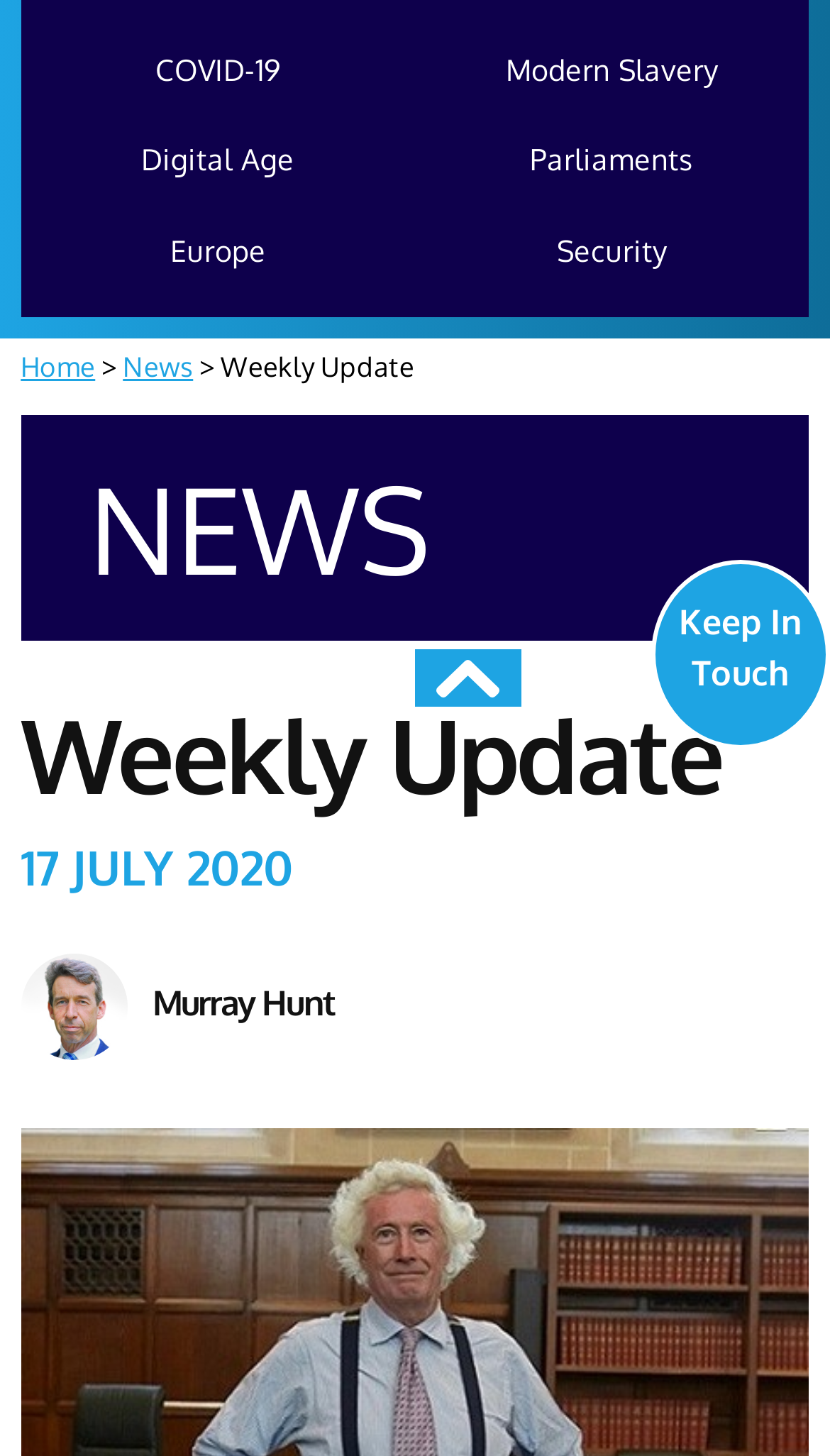Provide the bounding box coordinates of the HTML element this sentence describes: "NEWS". The bounding box coordinates consist of four float numbers between 0 and 1, i.e., [left, top, right, bottom].

[0.107, 0.31, 0.52, 0.414]